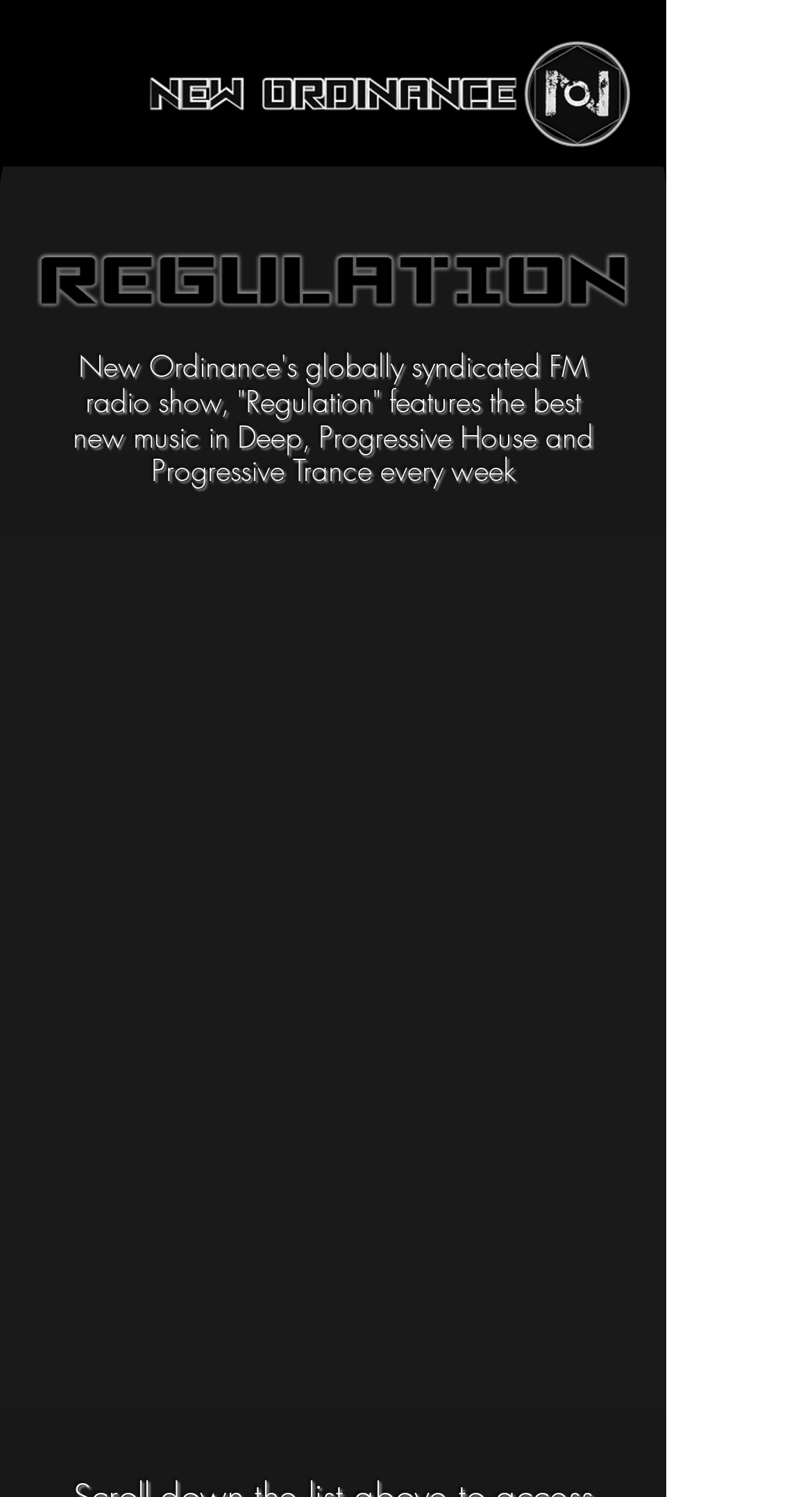Is the Regulation category text an image?
Using the image, provide a detailed and thorough answer to the question.

I can see an image element with the text 'Regulation Category Text For Website.png', which indicates that the Regulation category text is an image.